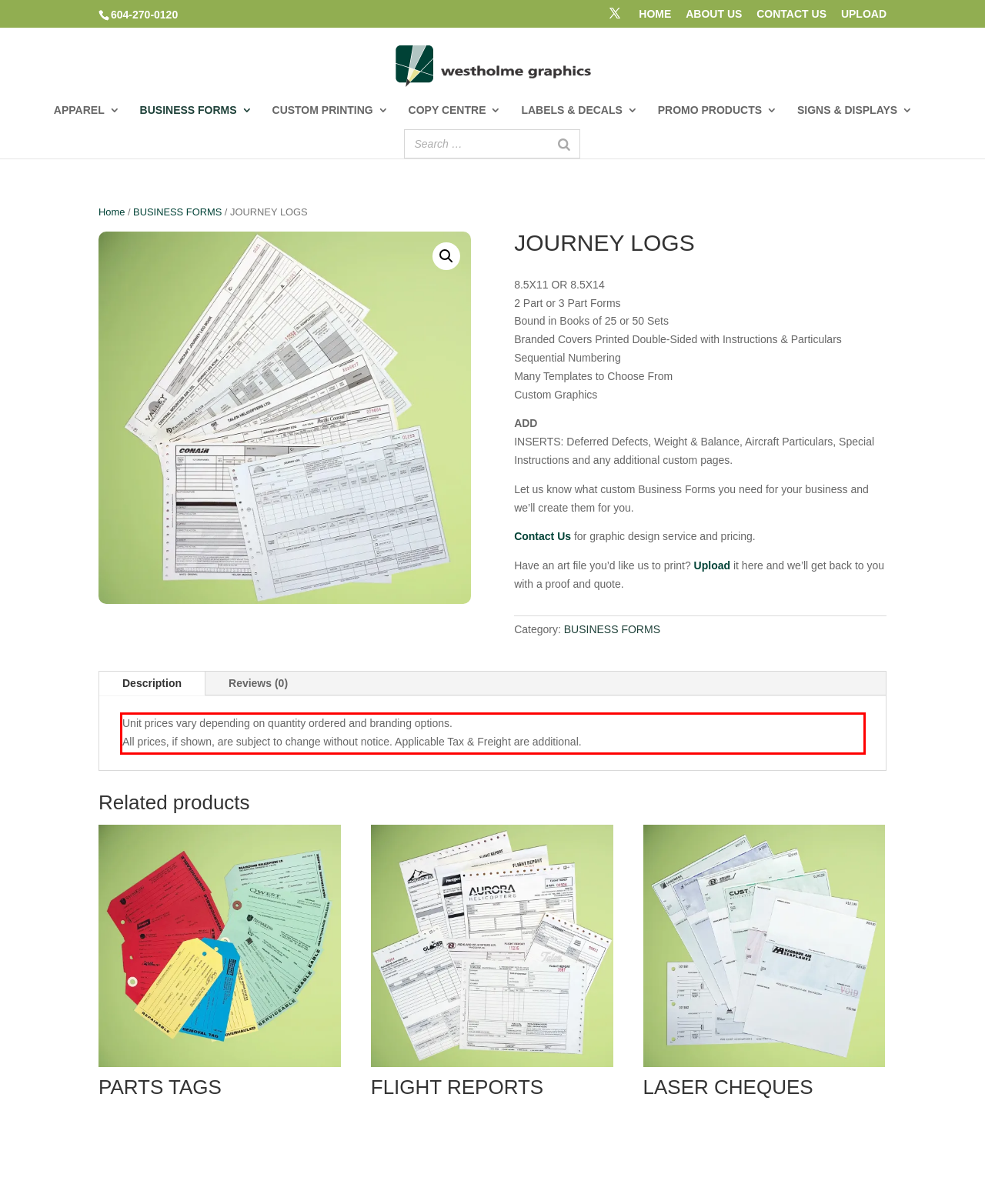Please analyze the screenshot of a webpage and extract the text content within the red bounding box using OCR.

Unit prices vary depending on quantity ordered and branding options. All prices, if shown, are subject to change without notice. Applicable Tax & Freight are additional.